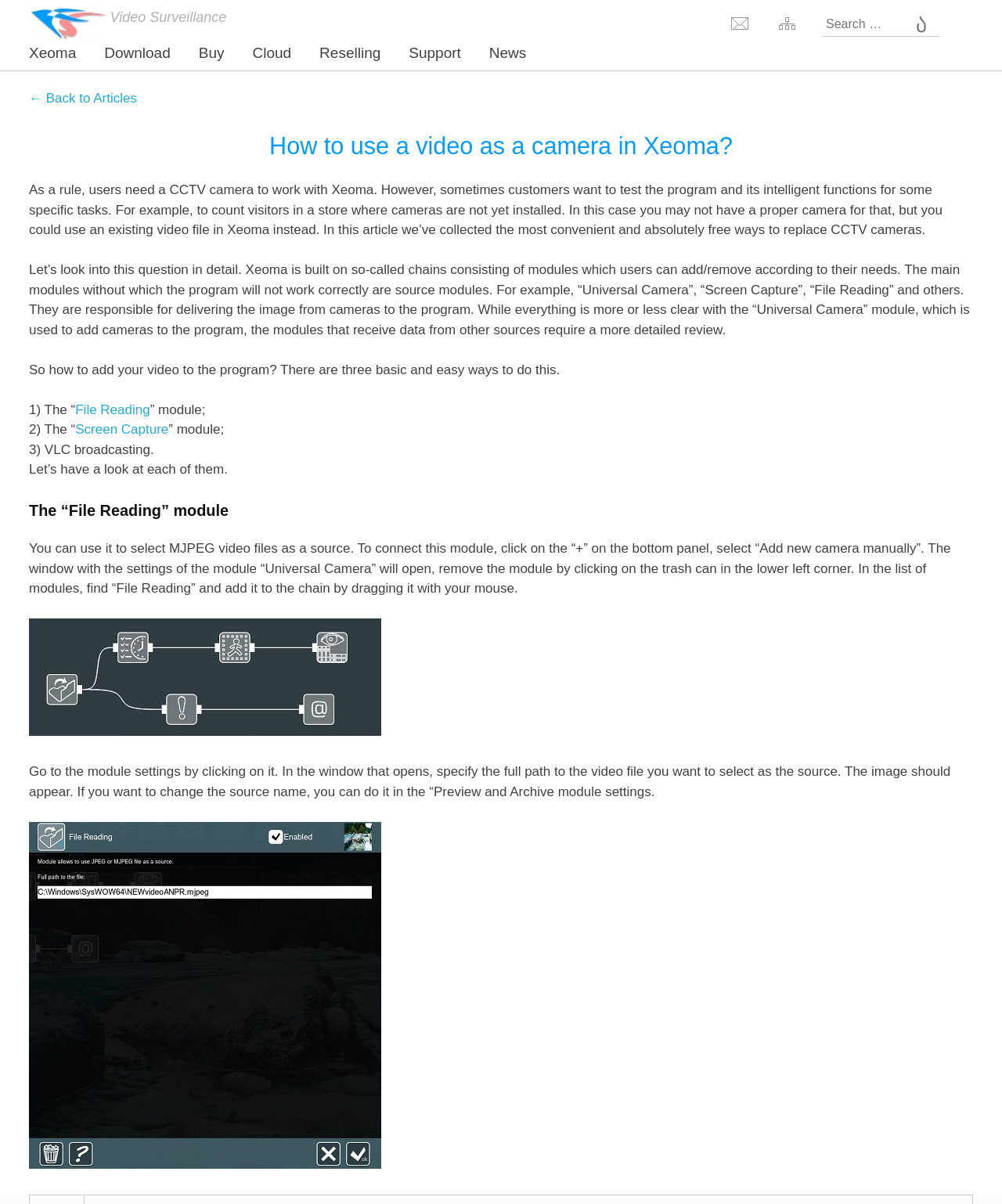What is the company name of the website?
Using the image as a reference, give a one-word or short phrase answer.

Felenasoft